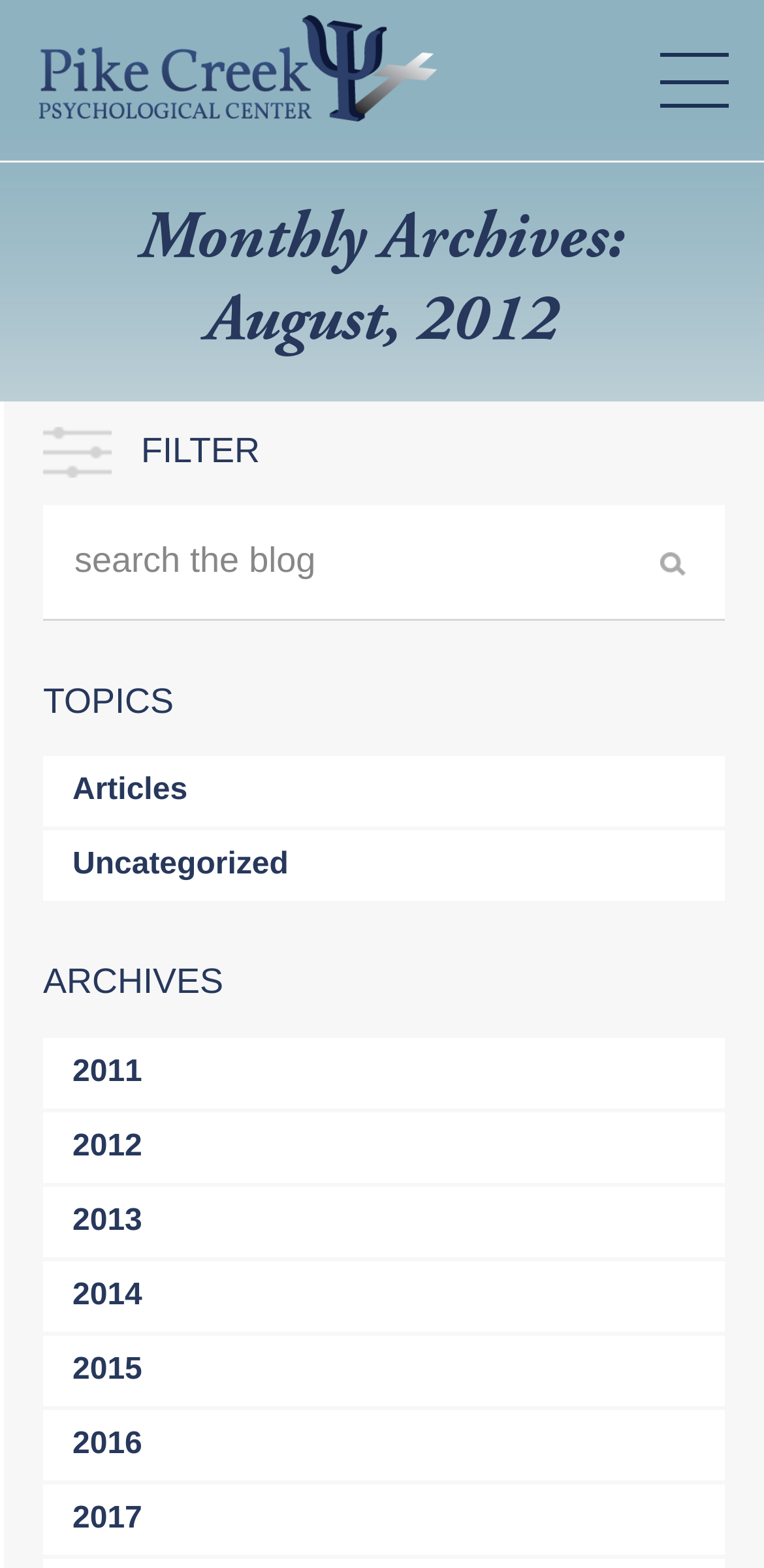What is the category above 'Articles'?
Based on the image, respond with a single word or phrase.

TOPICS